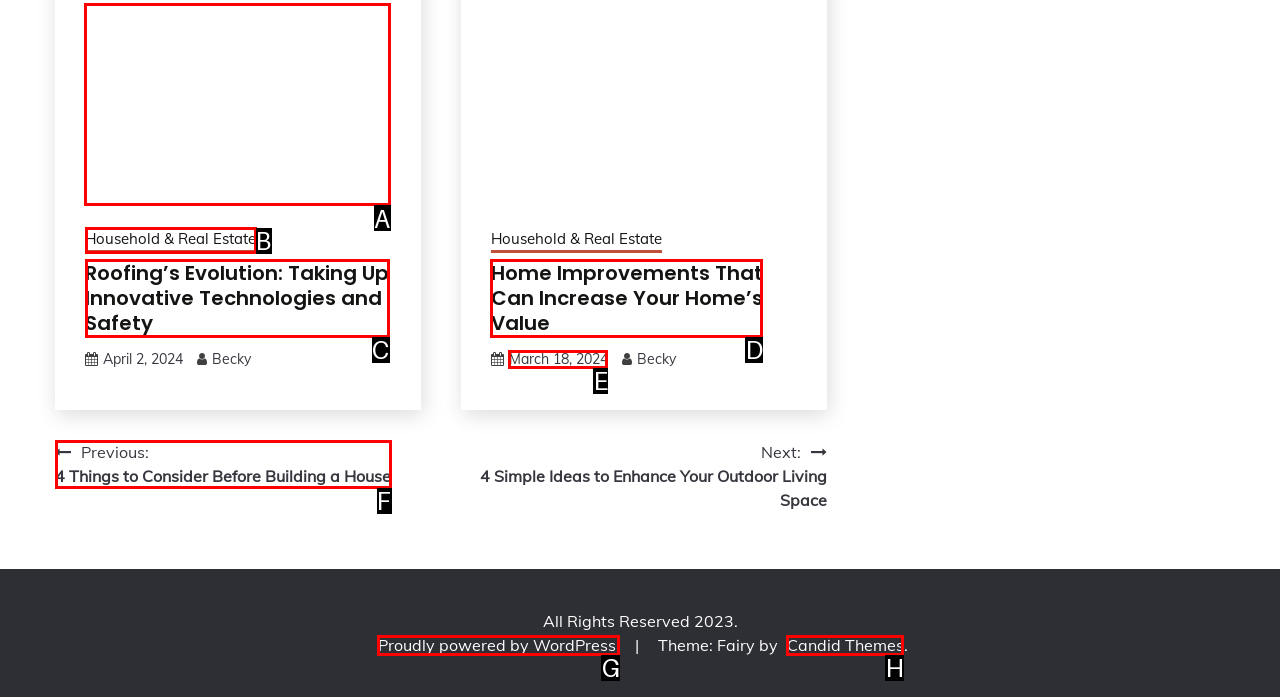Tell me the letter of the correct UI element to click for this instruction: Read the article about roofing's evolution. Answer with the letter only.

A